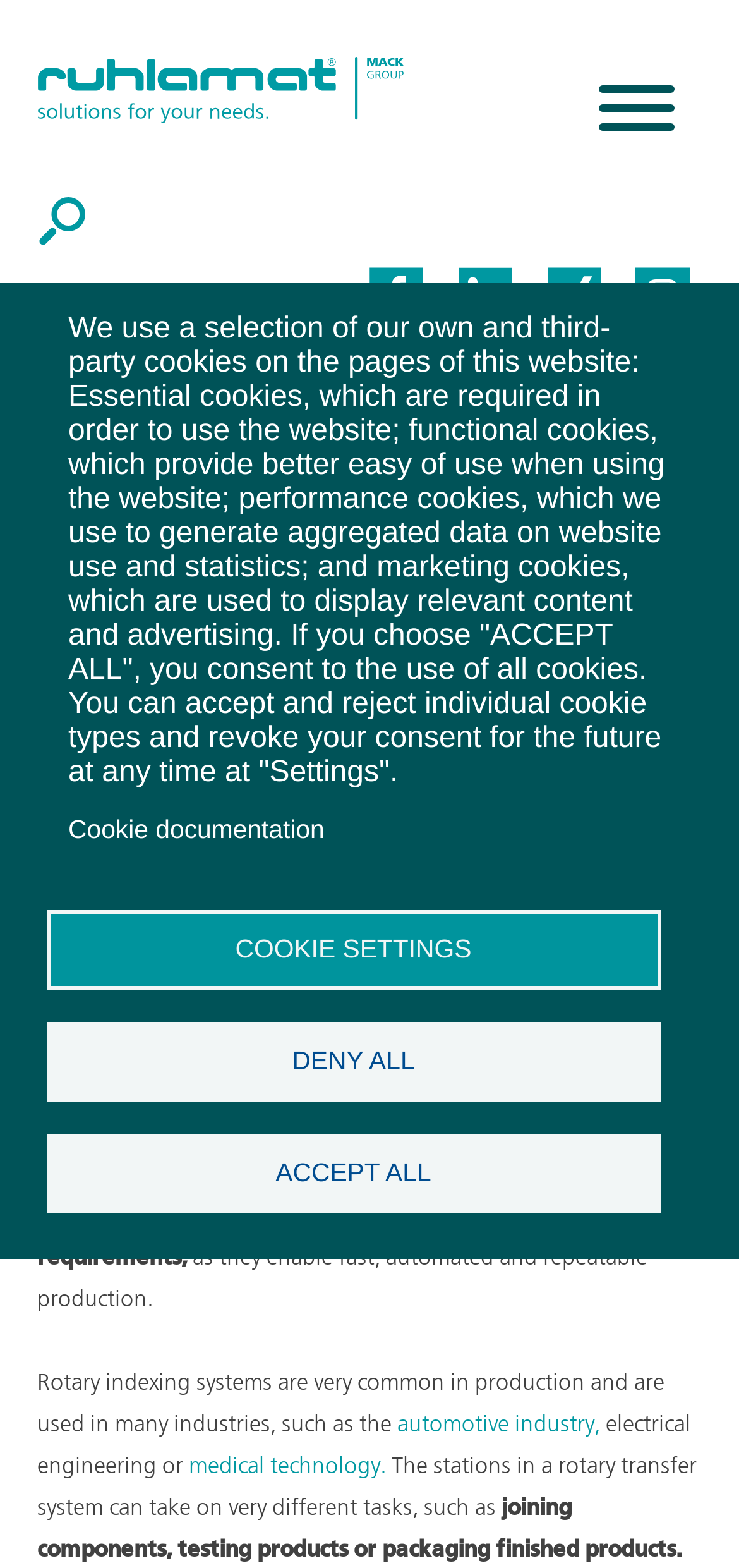Please identify the bounding box coordinates of the region to click in order to complete the given instruction: "Go to the Rotary Transfer Systems page". The coordinates should be four float numbers between 0 and 1, i.e., [left, top, right, bottom].

[0.05, 0.611, 0.95, 0.64]